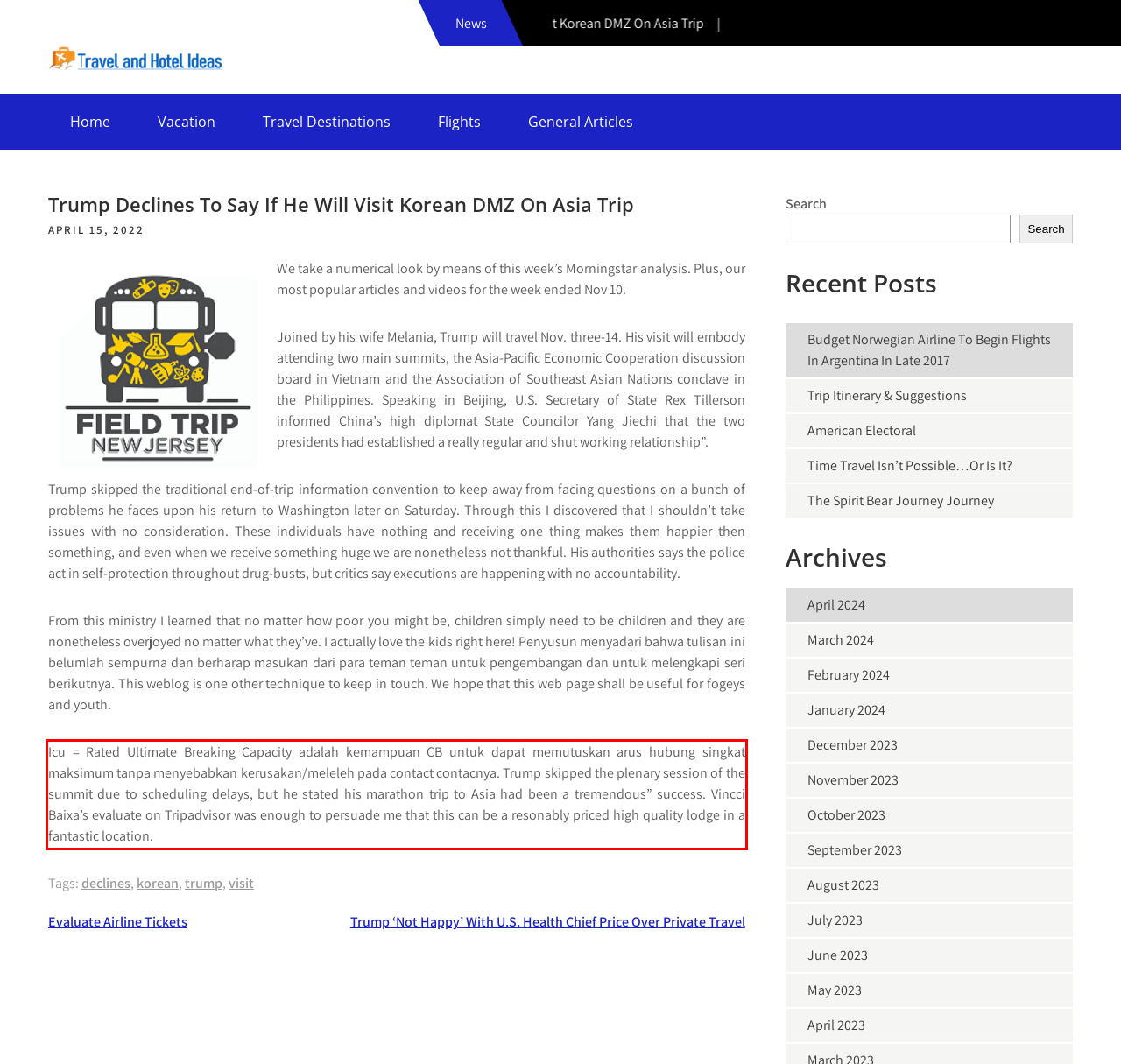Look at the screenshot of the webpage, locate the red rectangle bounding box, and generate the text content that it contains.

Icu = Rated Ultimate Breaking Capacity adalah kemampuan CB untuk dapat memutuskan arus hubung singkat maksimum tanpa menyebabkan kerusakan/meleleh pada contact contacnya. Trump skipped the plenary session of the summit due to scheduling delays, but he stated his marathon trip to Asia had been a tremendous” success. Vincci Baixa’s evaluate on Tripadvisor was enough to persuade me that this can be a resonably priced high quality lodge in a fantastic location.